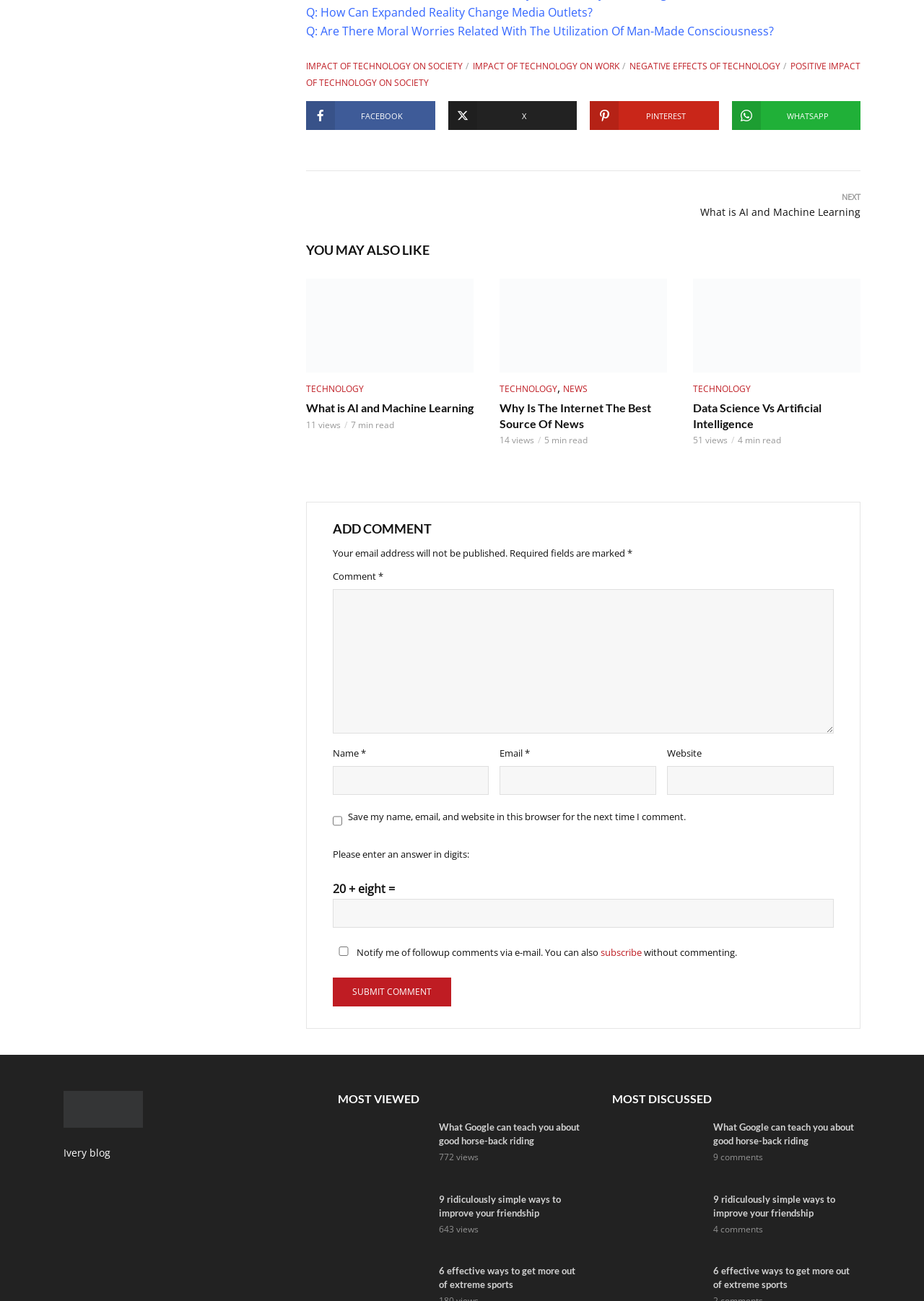Determine the bounding box coordinates for the area that needs to be clicked to fulfill this task: "Click on the 'What Google can teach you about good horse-back riding' link". The coordinates must be given as four float numbers between 0 and 1, i.e., [left, top, right, bottom].

[0.366, 0.861, 0.461, 0.907]